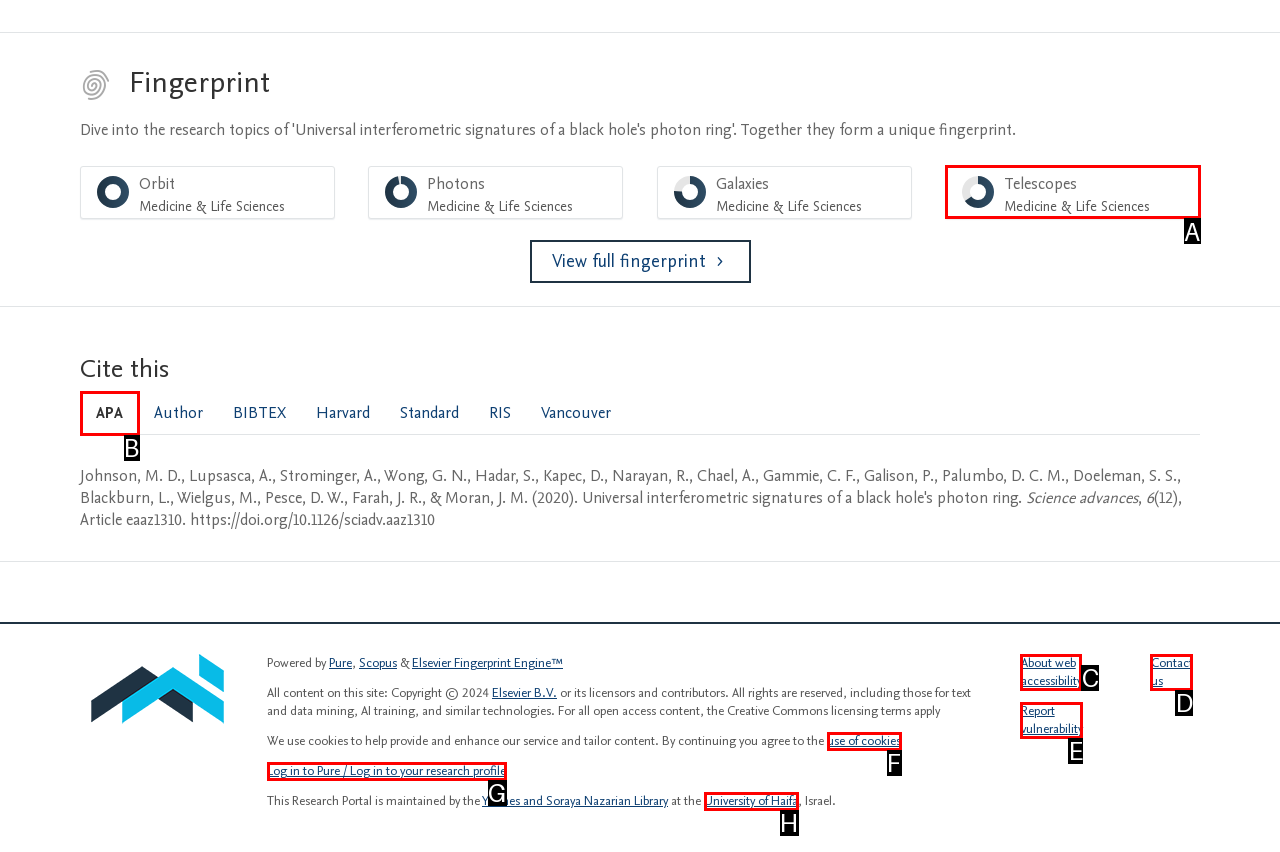Refer to the description: APA and choose the option that best fits. Provide the letter of that option directly from the options.

B